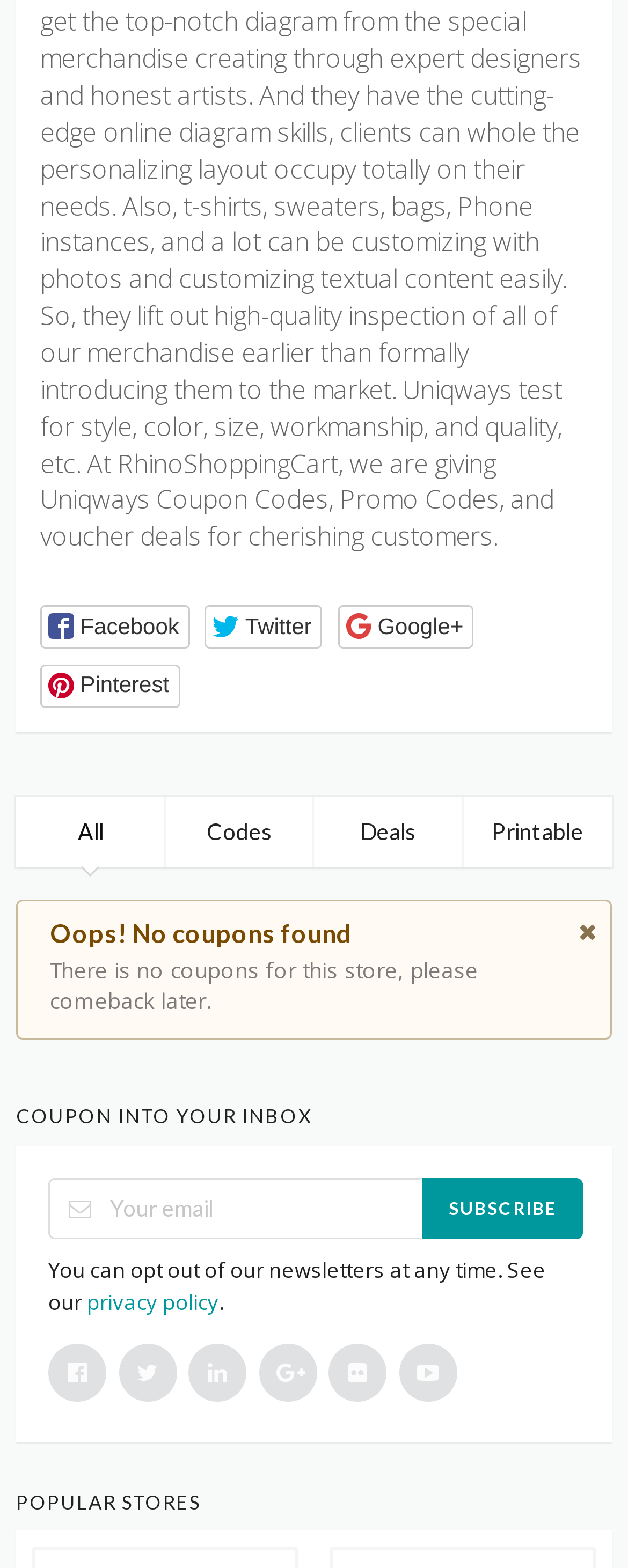What types of coupons are available?
Please provide a single word or phrase as the answer based on the screenshot.

All, Codes, Deals, Printable